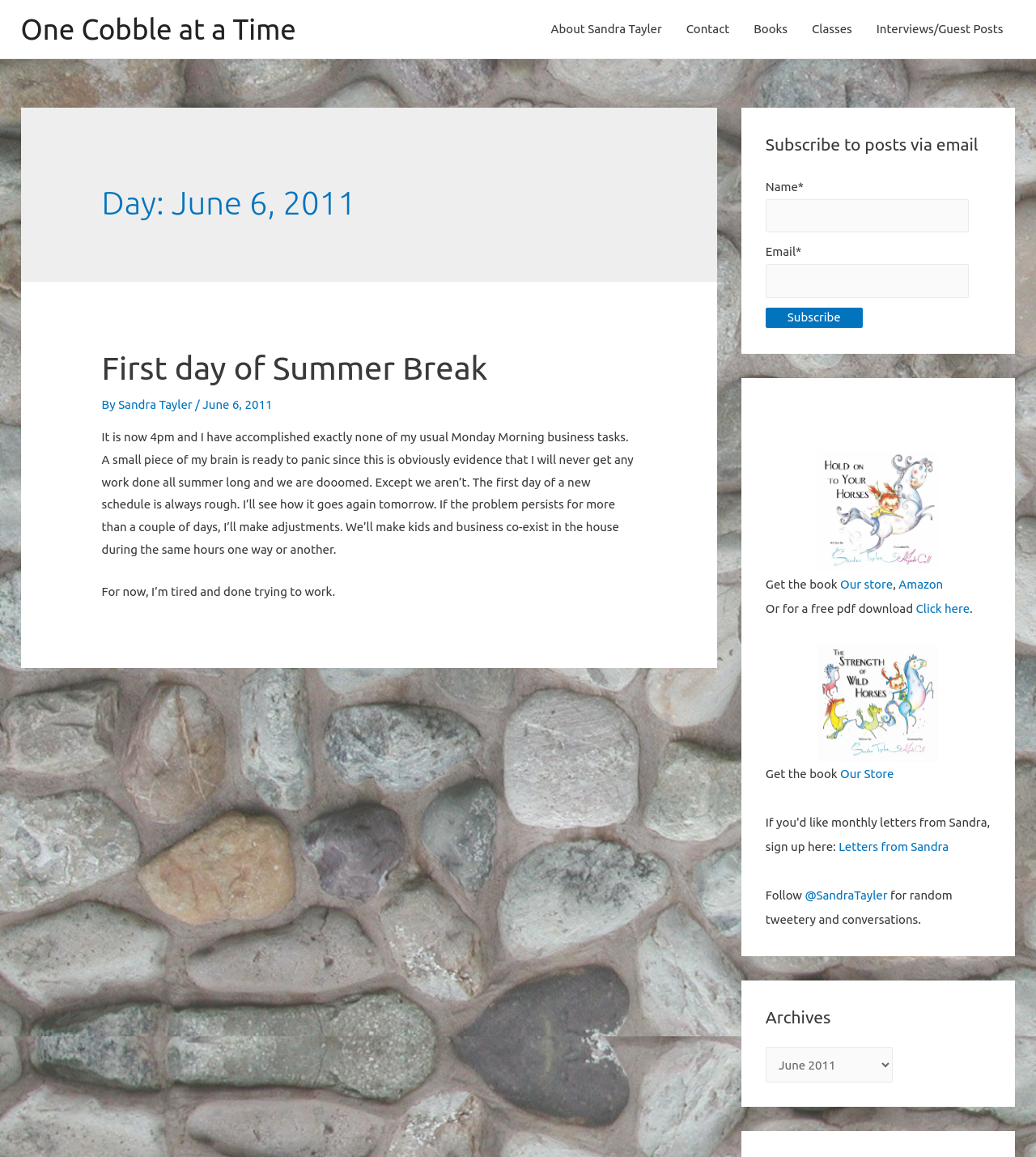Find the bounding box coordinates for the area that must be clicked to perform this action: "Click on the 'Books' link".

[0.716, 0.0, 0.772, 0.05]